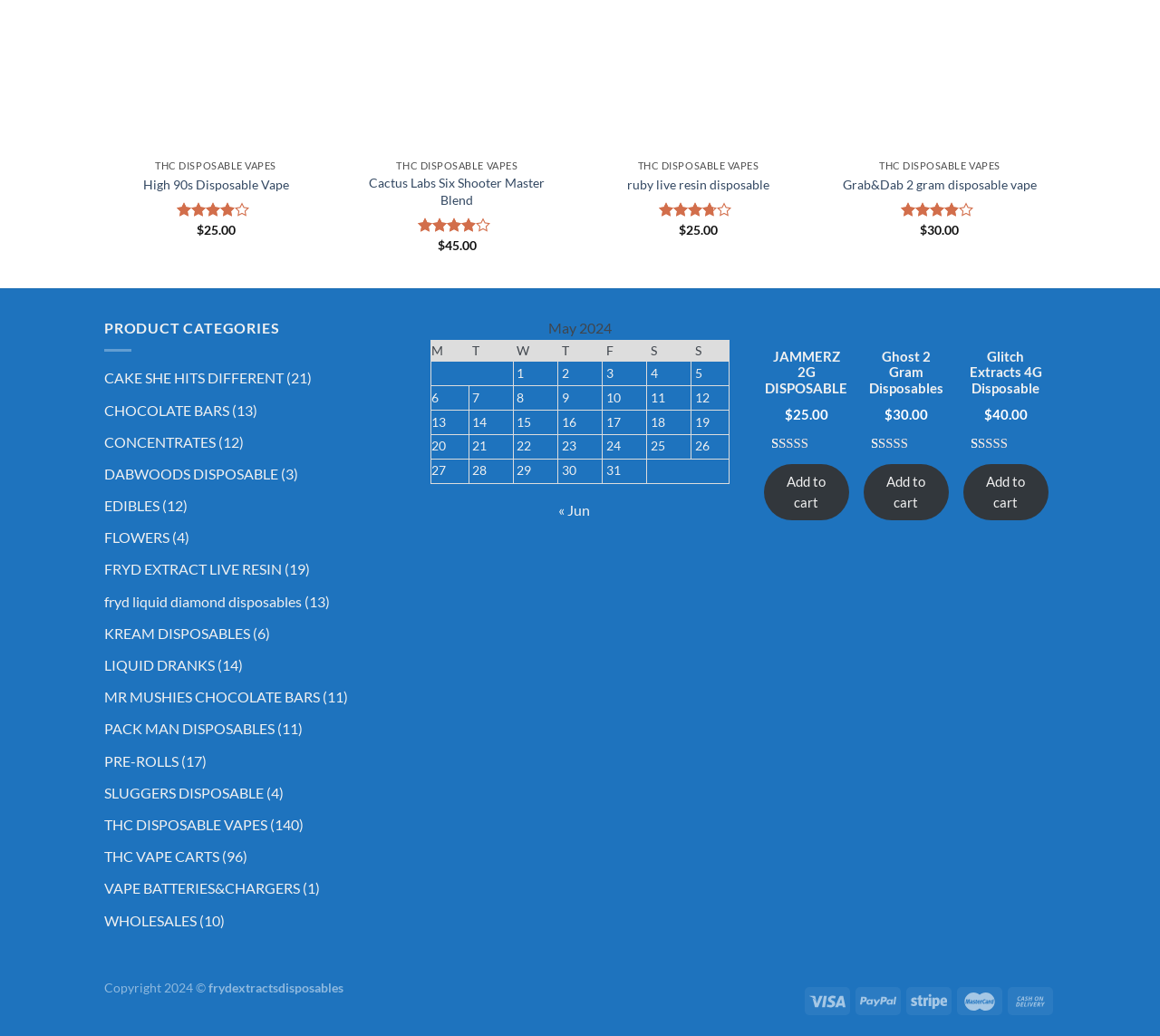Identify the coordinates of the bounding box for the element that must be clicked to accomplish the instruction: "Quick view of Grab&Dab 2 gram disposable vape".

[0.726, 0.17, 0.894, 0.187]